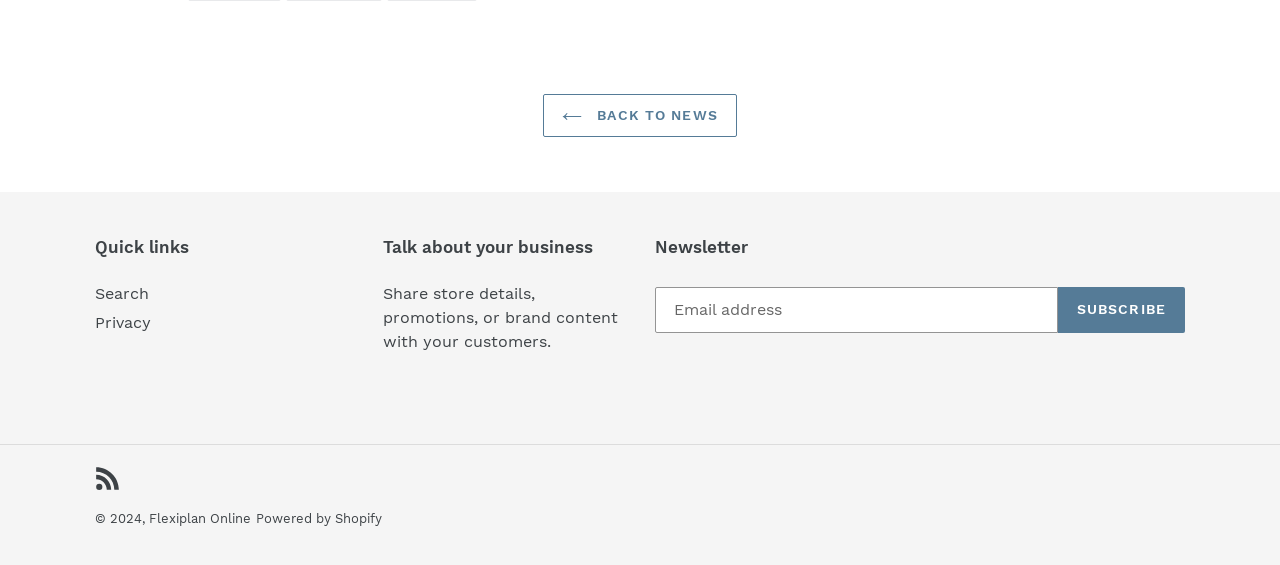Please identify the coordinates of the bounding box for the clickable region that will accomplish this instruction: "Search the website".

[0.074, 0.502, 0.116, 0.536]